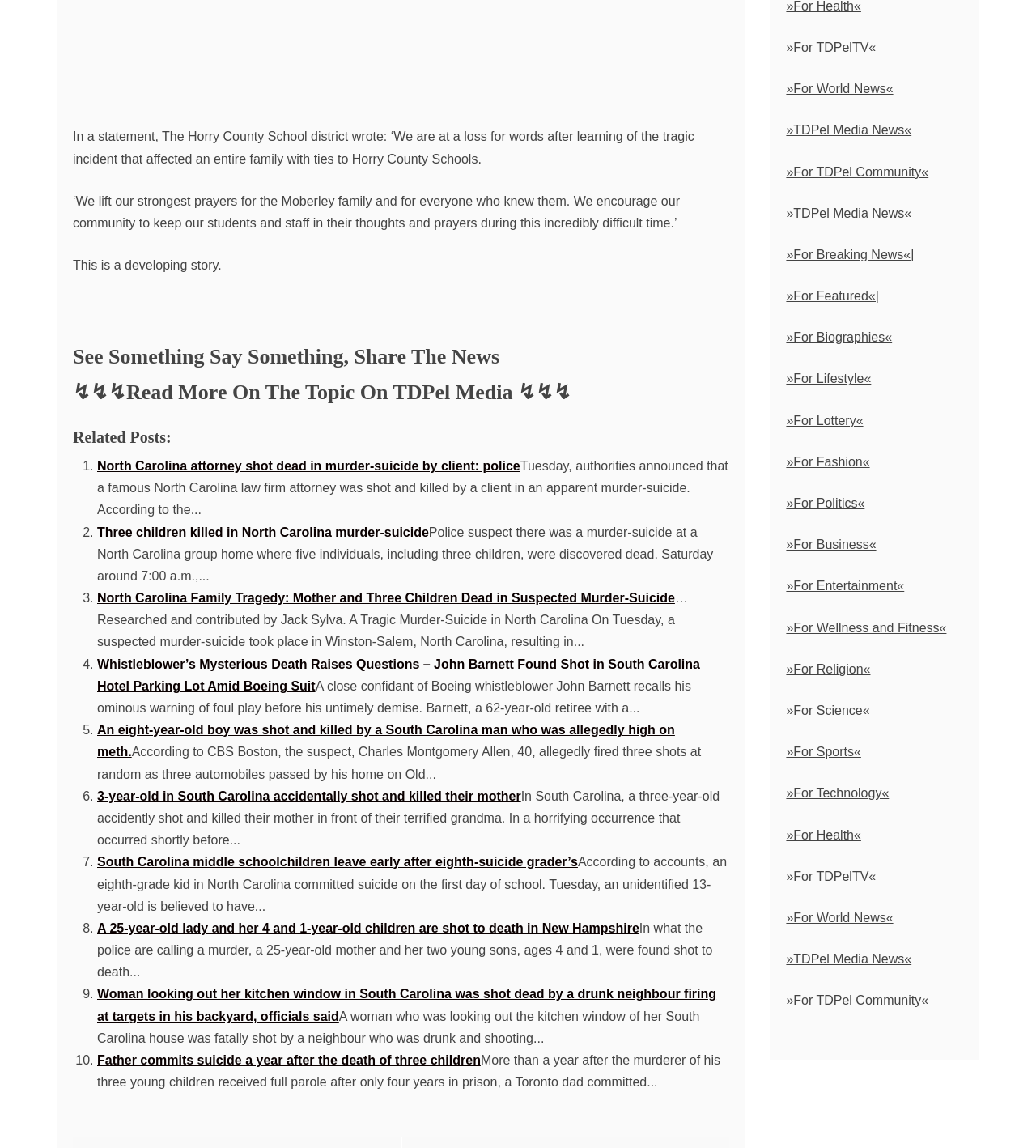Please identify the coordinates of the bounding box that should be clicked to fulfill this instruction: "Read more on 'Three children killed in North Carolina murder-suicide'".

[0.094, 0.457, 0.414, 0.469]